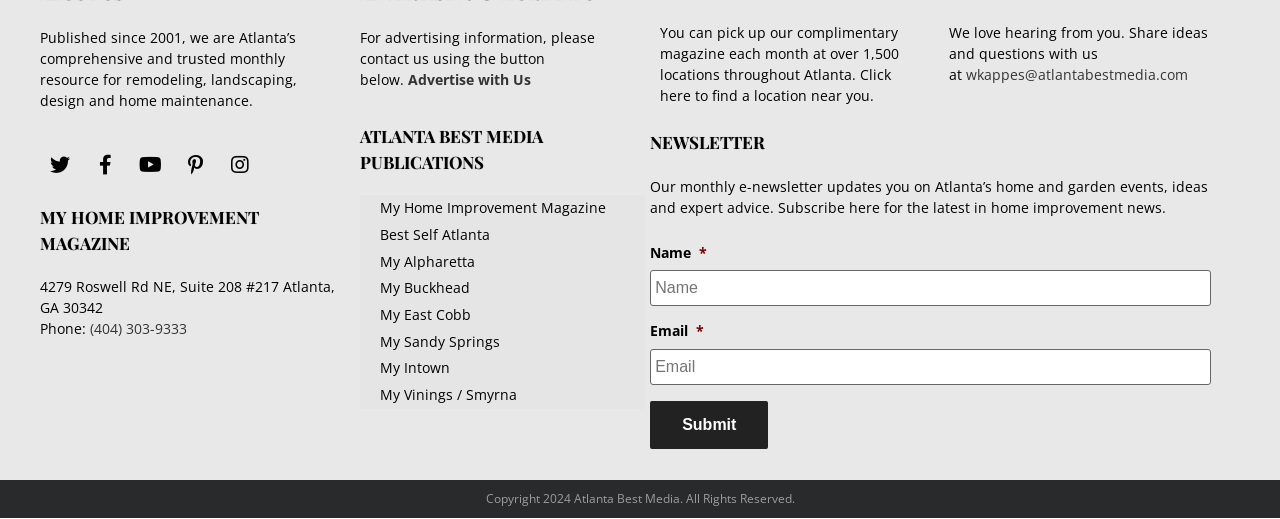Provide the bounding box coordinates for the UI element that is described as: "My Vinings / Smyrna".

[0.281, 0.736, 0.504, 0.788]